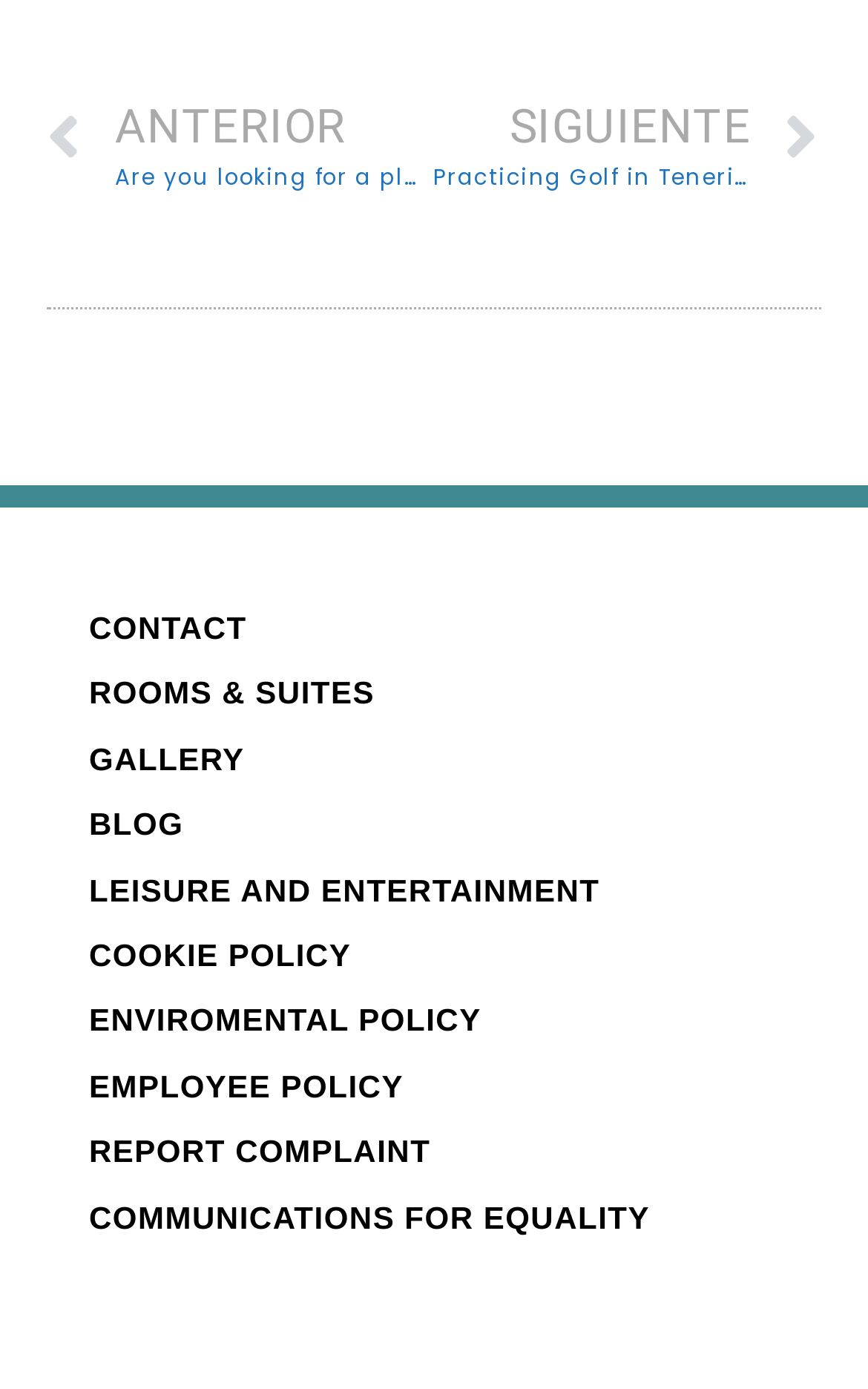Can you show the bounding box coordinates of the region to click on to complete the task described in the instruction: "View previous article"?

[0.054, 0.067, 0.499, 0.141]